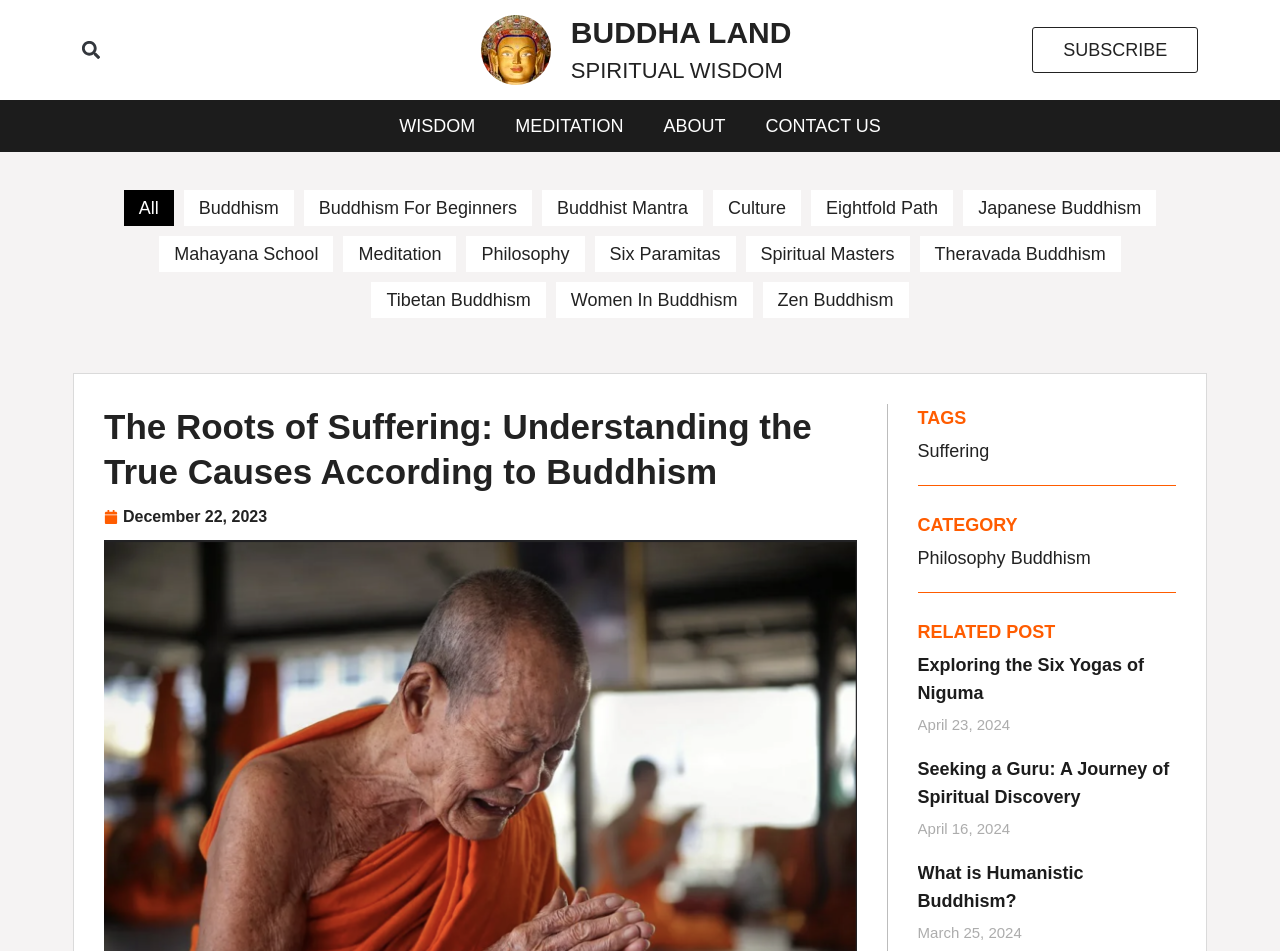Please find the bounding box coordinates of the section that needs to be clicked to achieve this instruction: "Visit Buddha Land Spiritual Wisdom".

[0.446, 0.017, 0.618, 0.088]